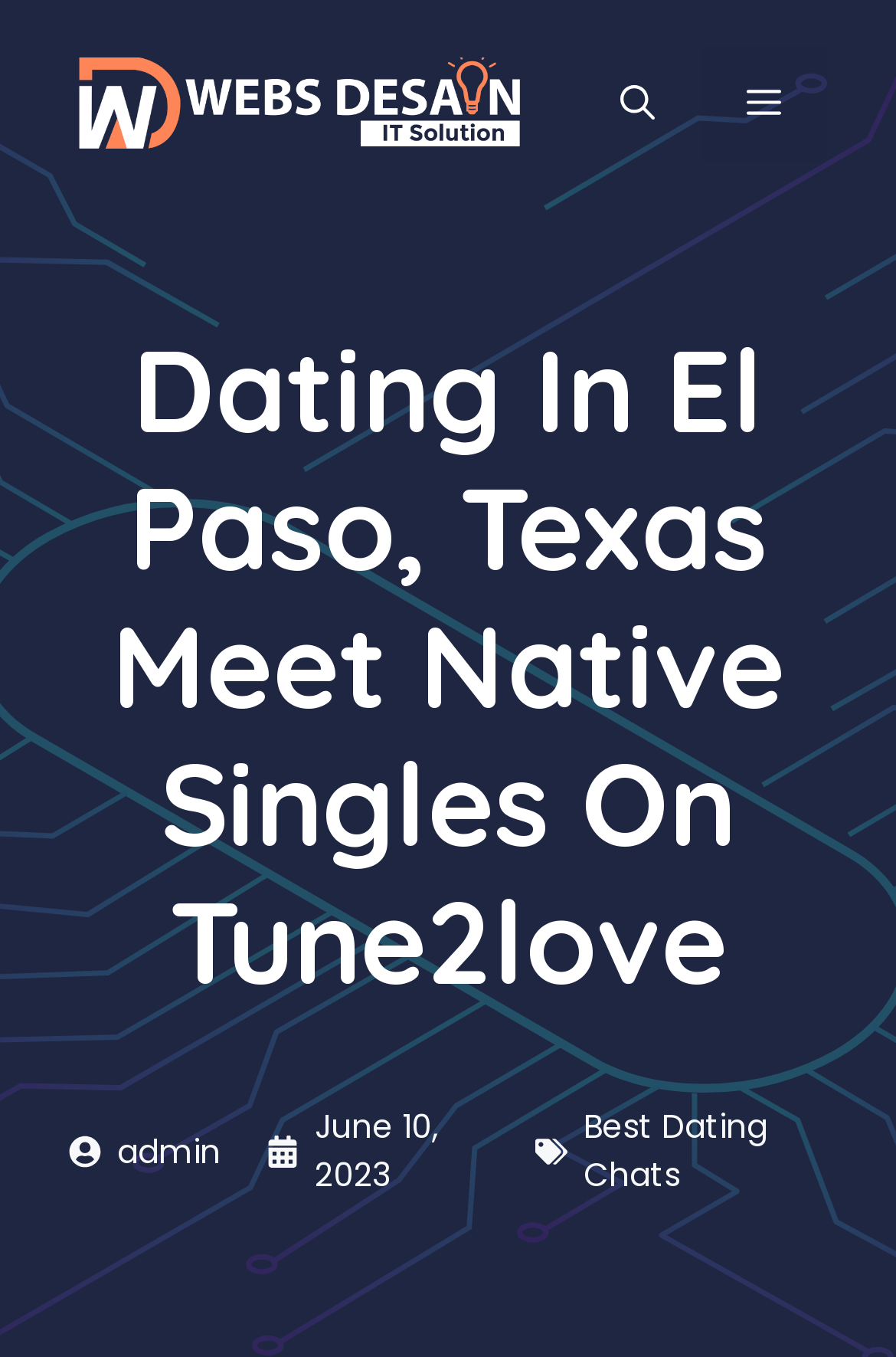Can you find and provide the main heading text of this webpage?

Dating In El Paso, Texas Meet Native Singles On Tune2love